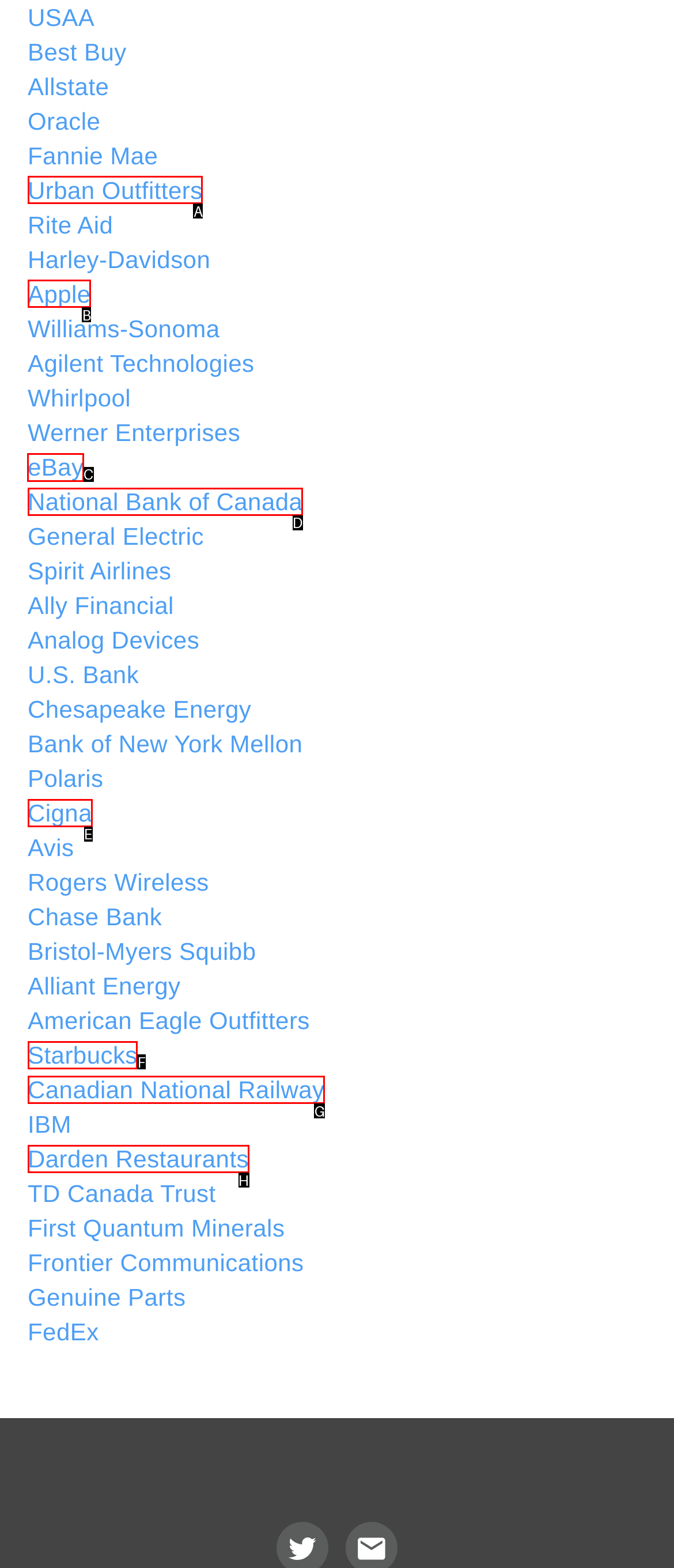Which lettered option should be clicked to perform the following task: Explore eBay
Respond with the letter of the appropriate option.

C